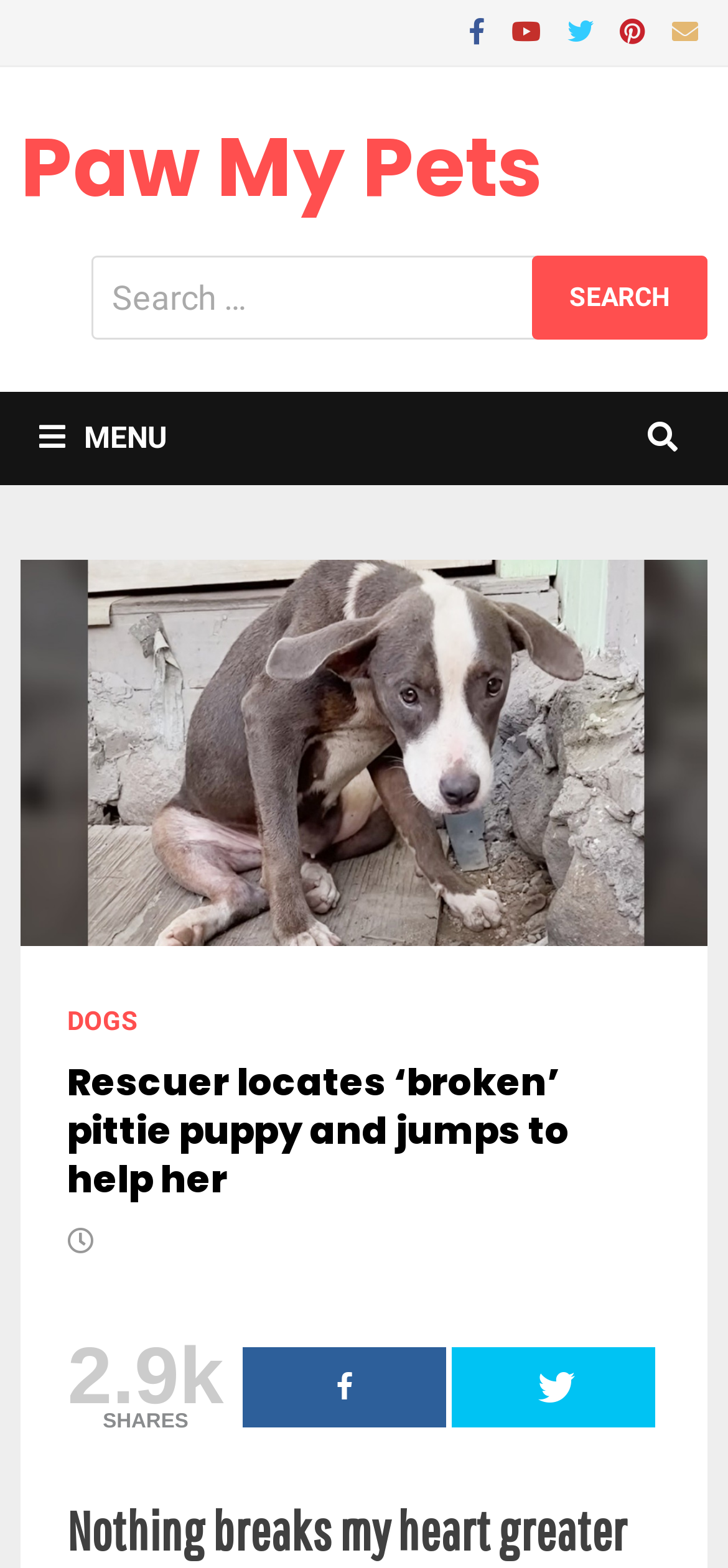Can you identify and provide the main heading of the webpage?

Rescuer locates ‘broken’ pittie puppy and jumps to help her